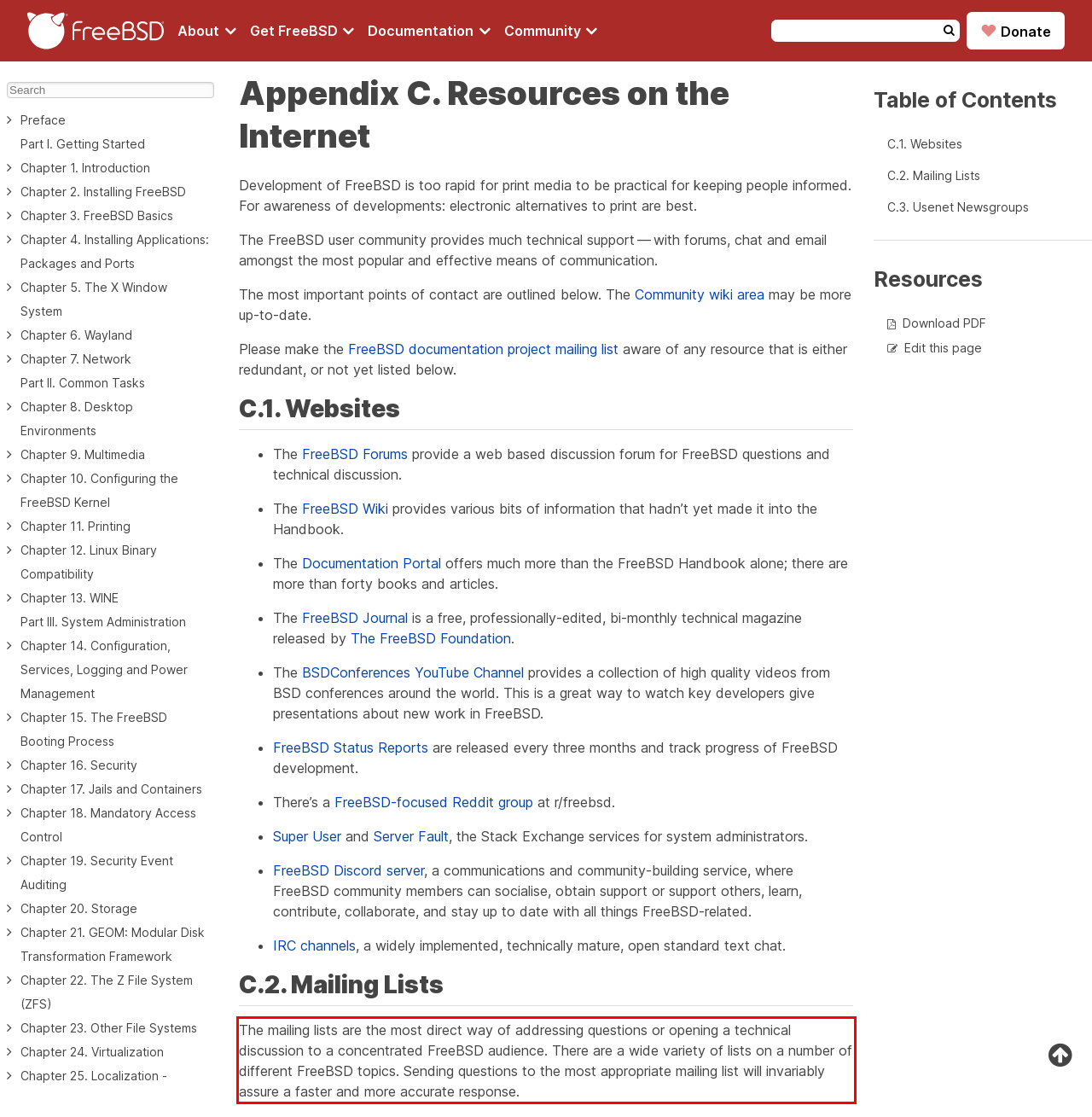Given a screenshot of a webpage, identify the red bounding box and perform OCR to recognize the text within that box.

The mailing lists are the most direct way of addressing questions or opening a technical discussion to a concentrated FreeBSD audience. There are a wide variety of lists on a number of different FreeBSD topics. Sending questions to the most appropriate mailing list will invariably assure a faster and more accurate response.